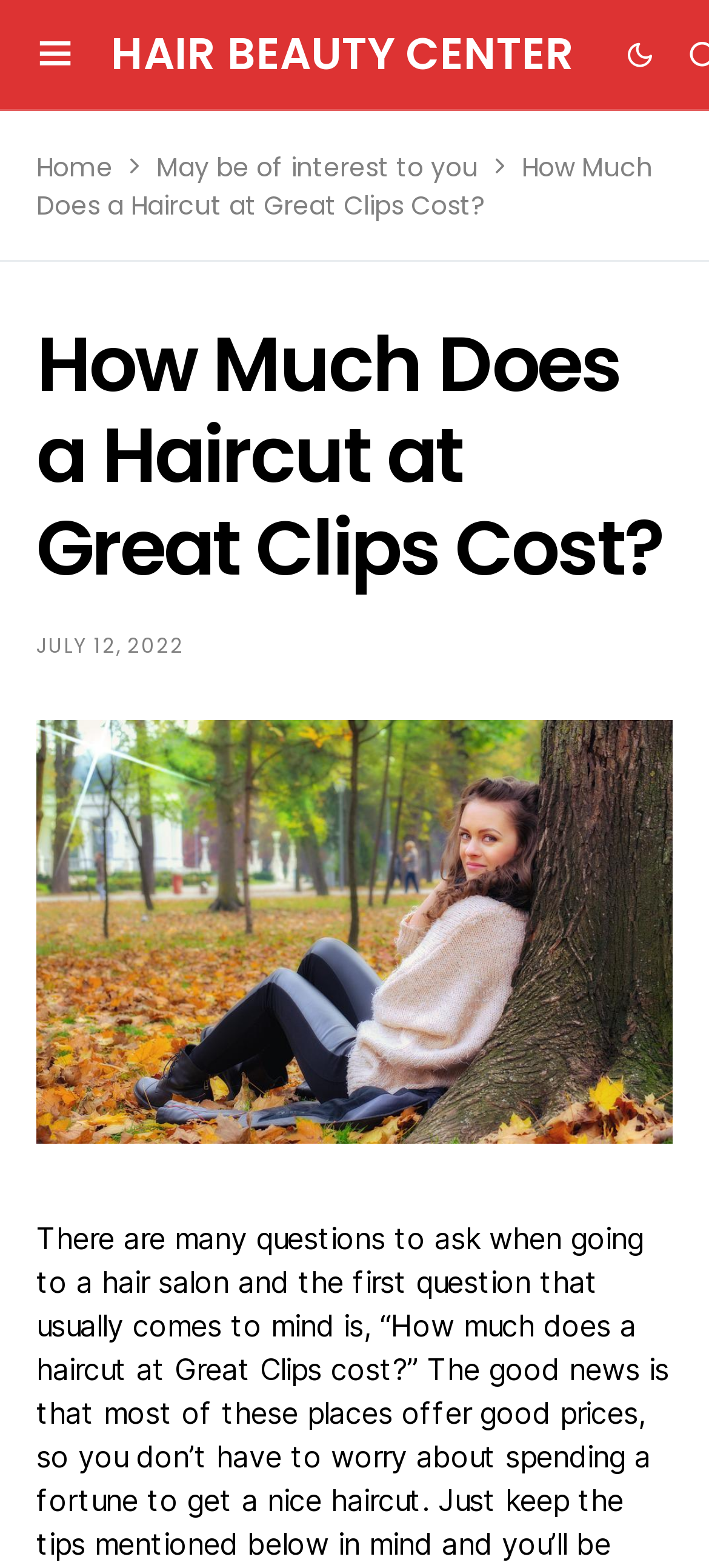Analyze the image and answer the question with as much detail as possible: 
What is the date of the article?

I found the date of the article by looking at the static text element located below the main heading, which reads 'JULY 12, 2022'.